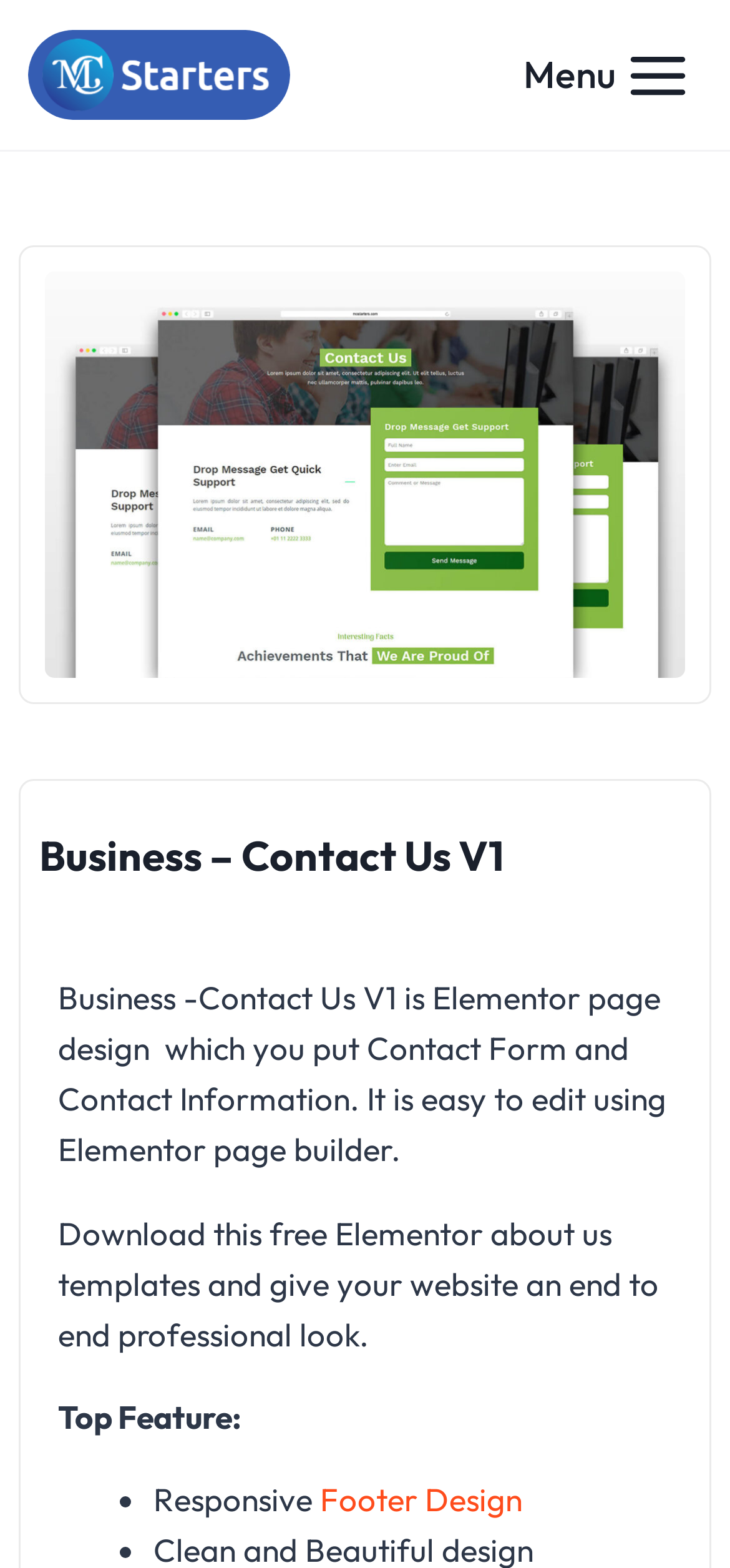Look at the image and write a detailed answer to the question: 
What is a top feature of the template?

The webpage lists several features of the template, including 'Responsive', which is indicated by a bullet point and the text 'Responsive'.